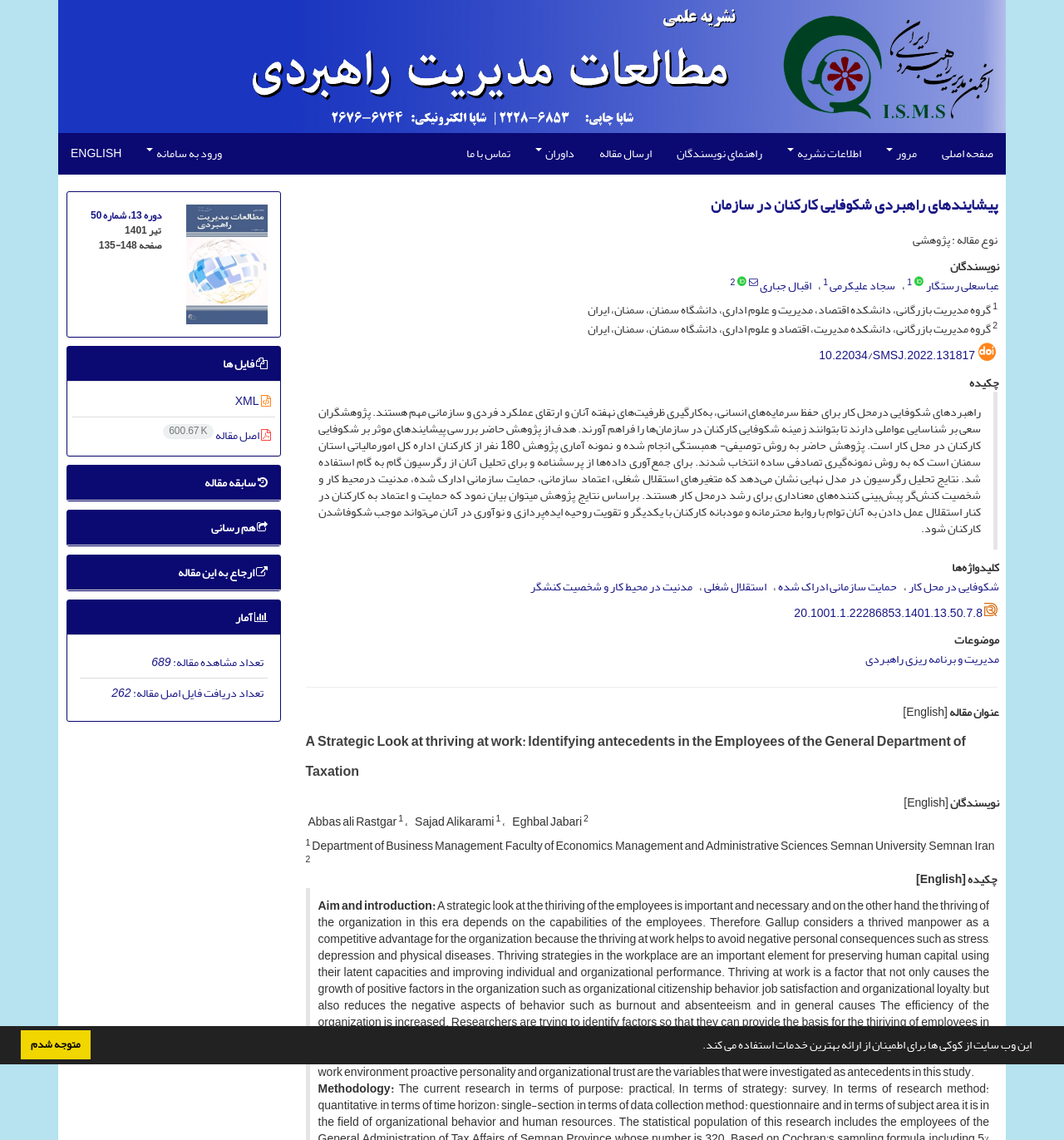From the given element description: "شکوفایی در محل کار", find the bounding box for the UI element. Provide the coordinates as four float numbers between 0 and 1, in the order [left, top, right, bottom].

[0.854, 0.505, 0.939, 0.525]